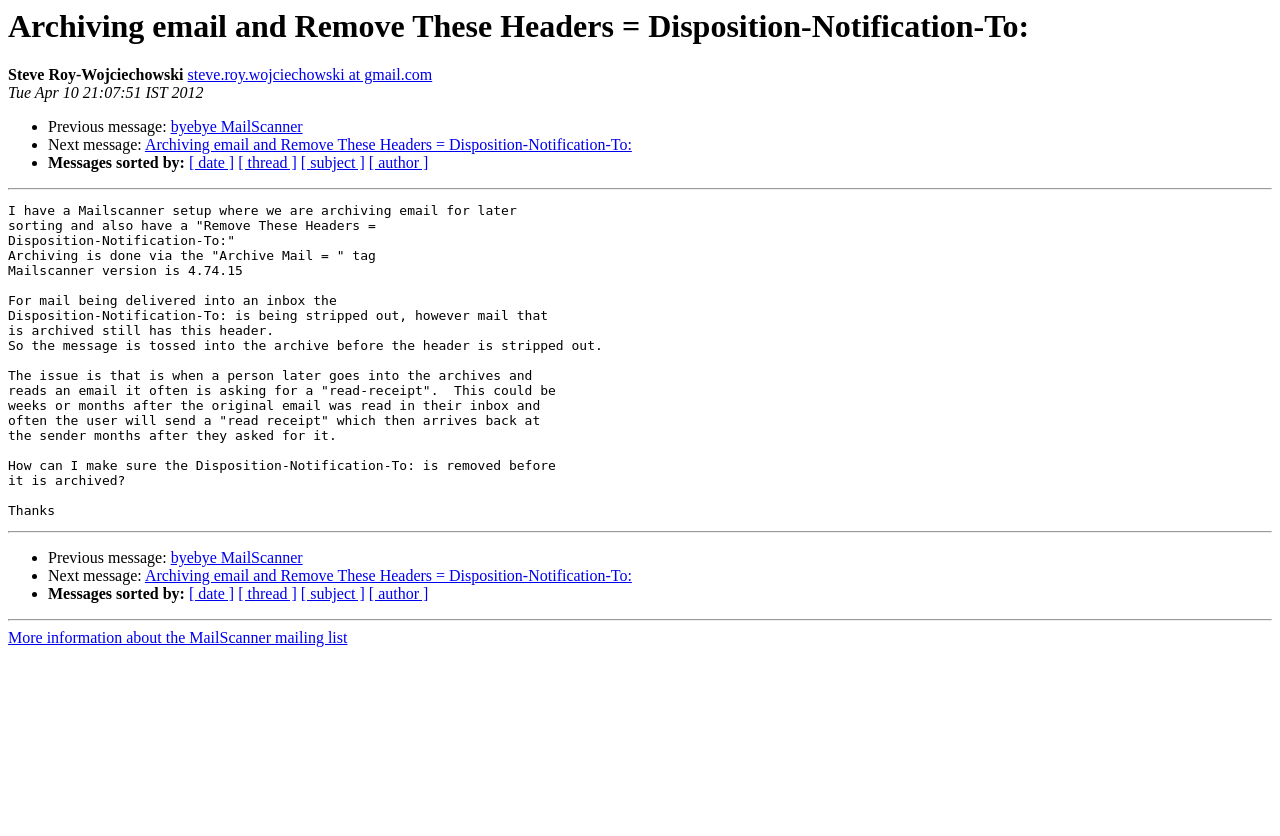Give a concise answer of one word or phrase to the question: 
What is the version of Mailscanner used?

4.74.15